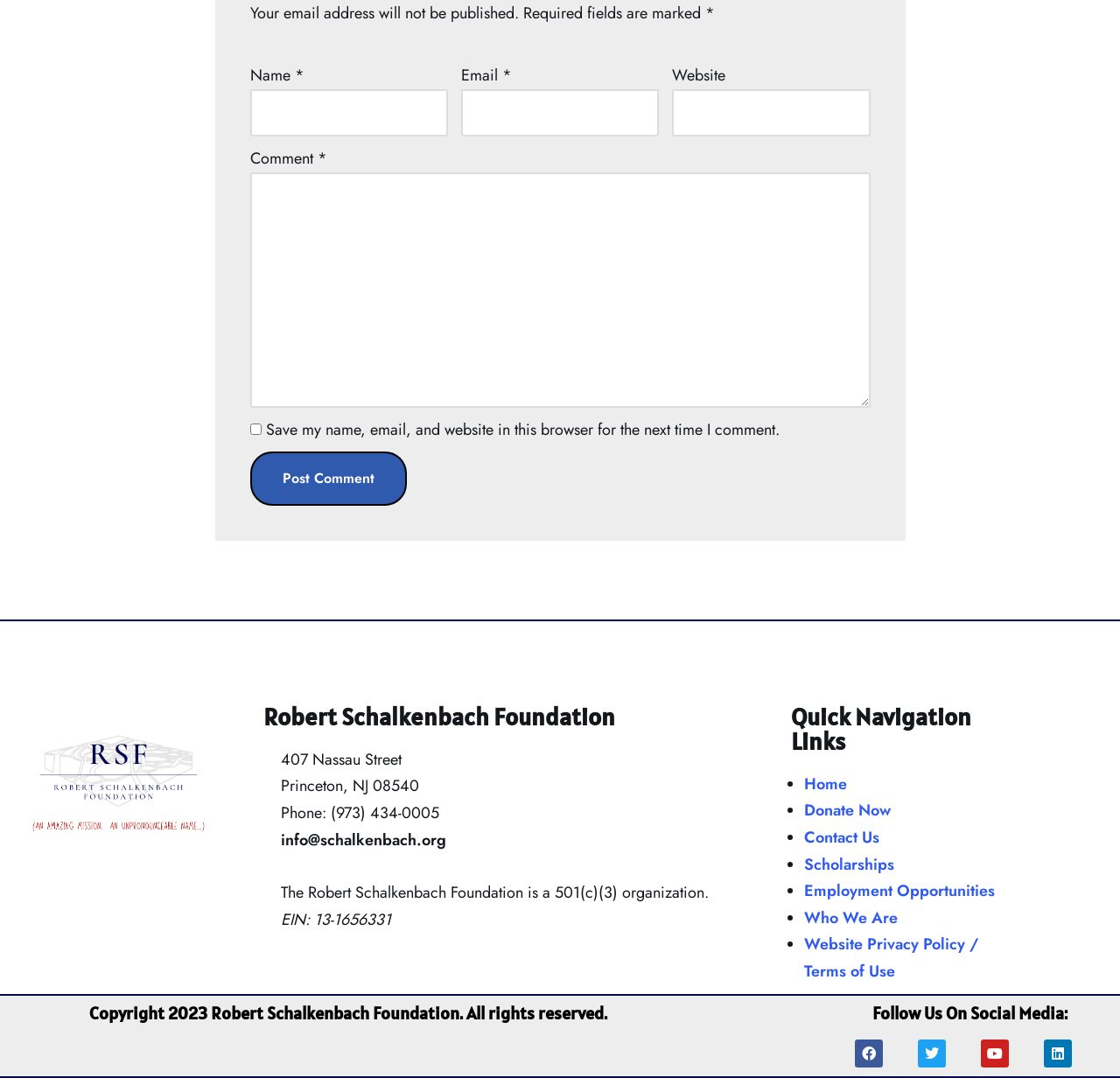Predict the bounding box coordinates of the area that should be clicked to accomplish the following instruction: "Click the Post Comment button". The bounding box coordinates should consist of four float numbers between 0 and 1, i.e., [left, top, right, bottom].

[0.223, 0.419, 0.363, 0.469]